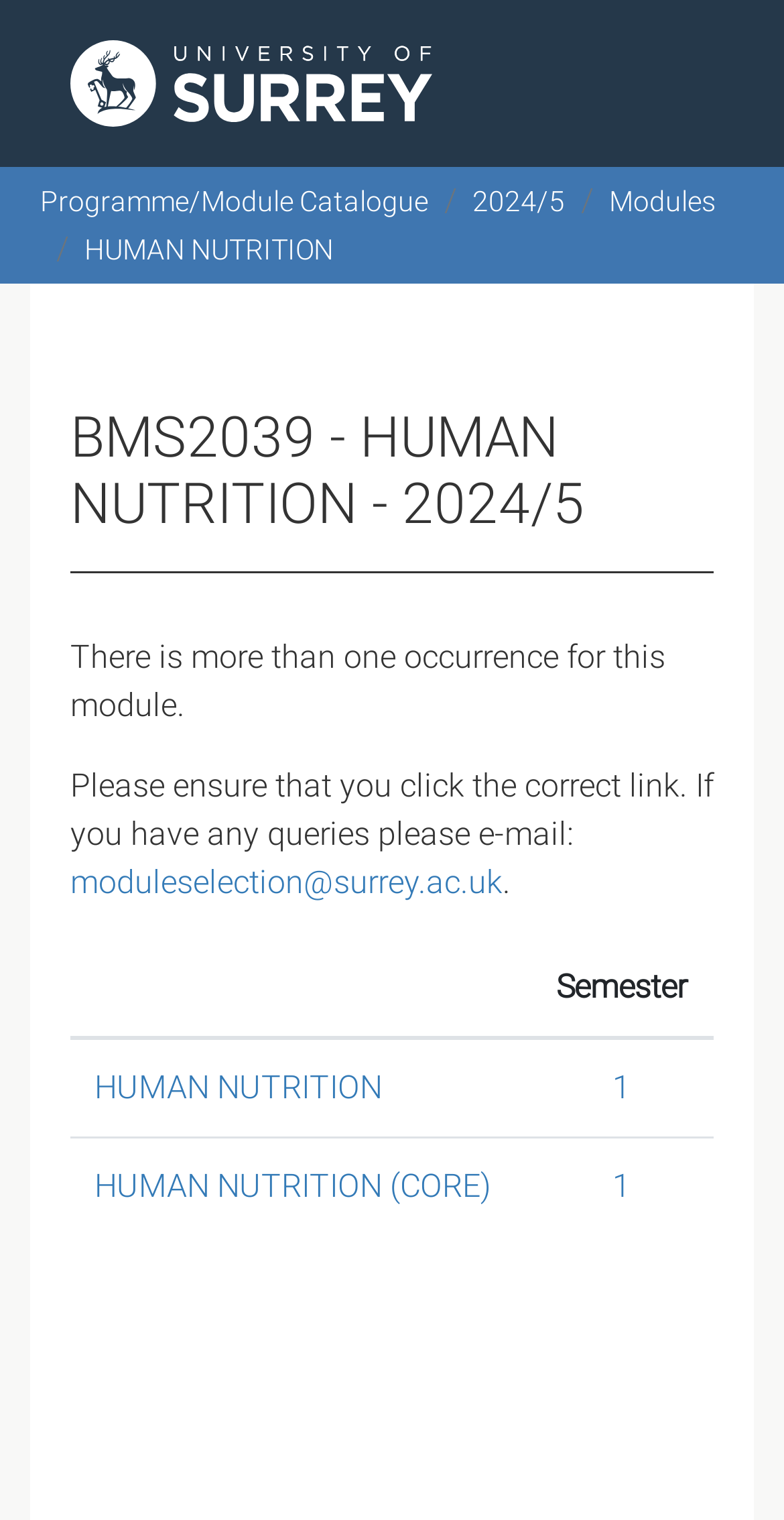Respond to the question with just a single word or phrase: 
What is the semester for the module HUMAN NUTRITION?

1